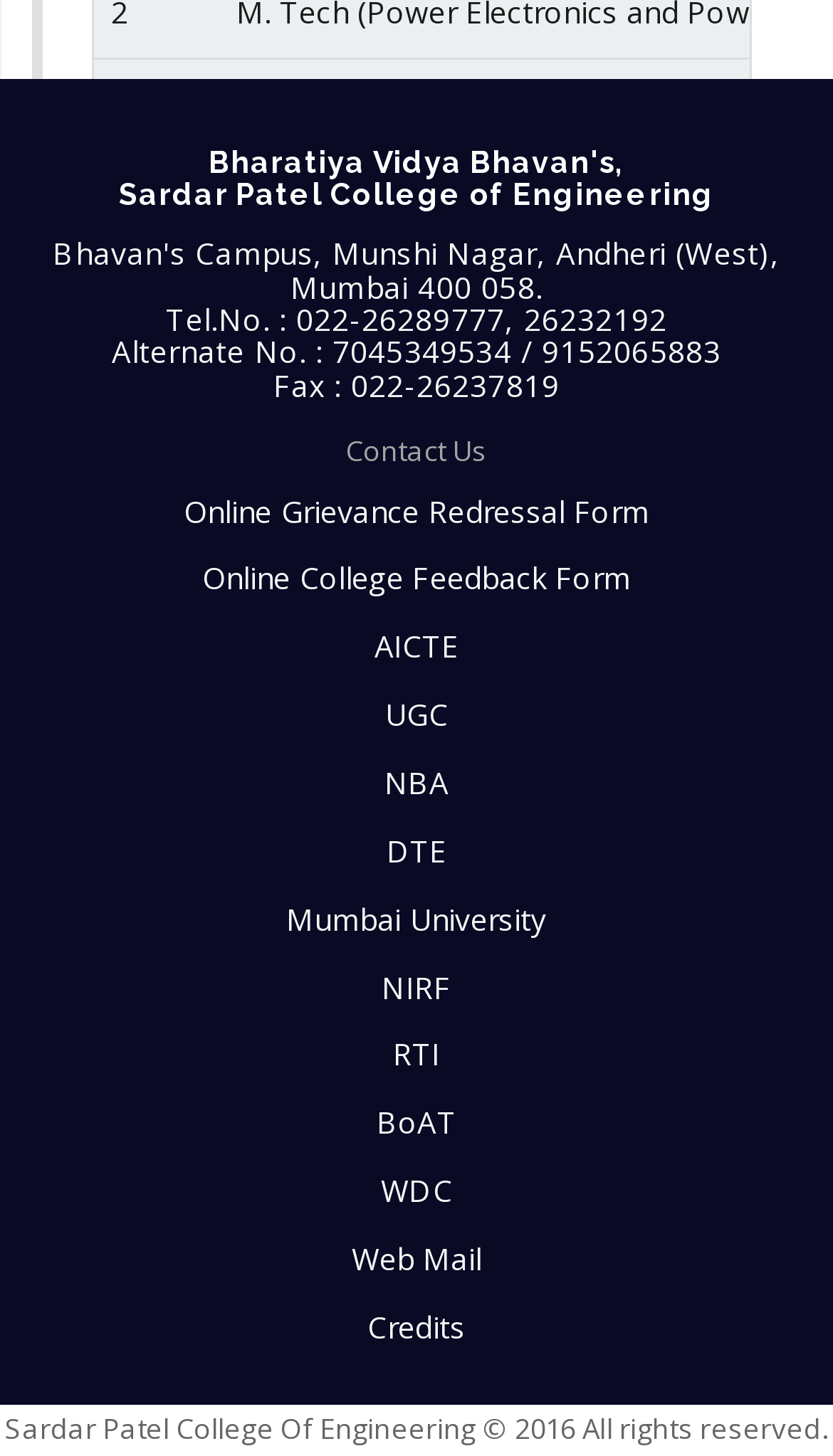Determine the bounding box of the UI element mentioned here: "AICTE". The coordinates must be in the format [left, top, right, bottom] with values ranging from 0 to 1.

[0.038, 0.421, 0.962, 0.468]